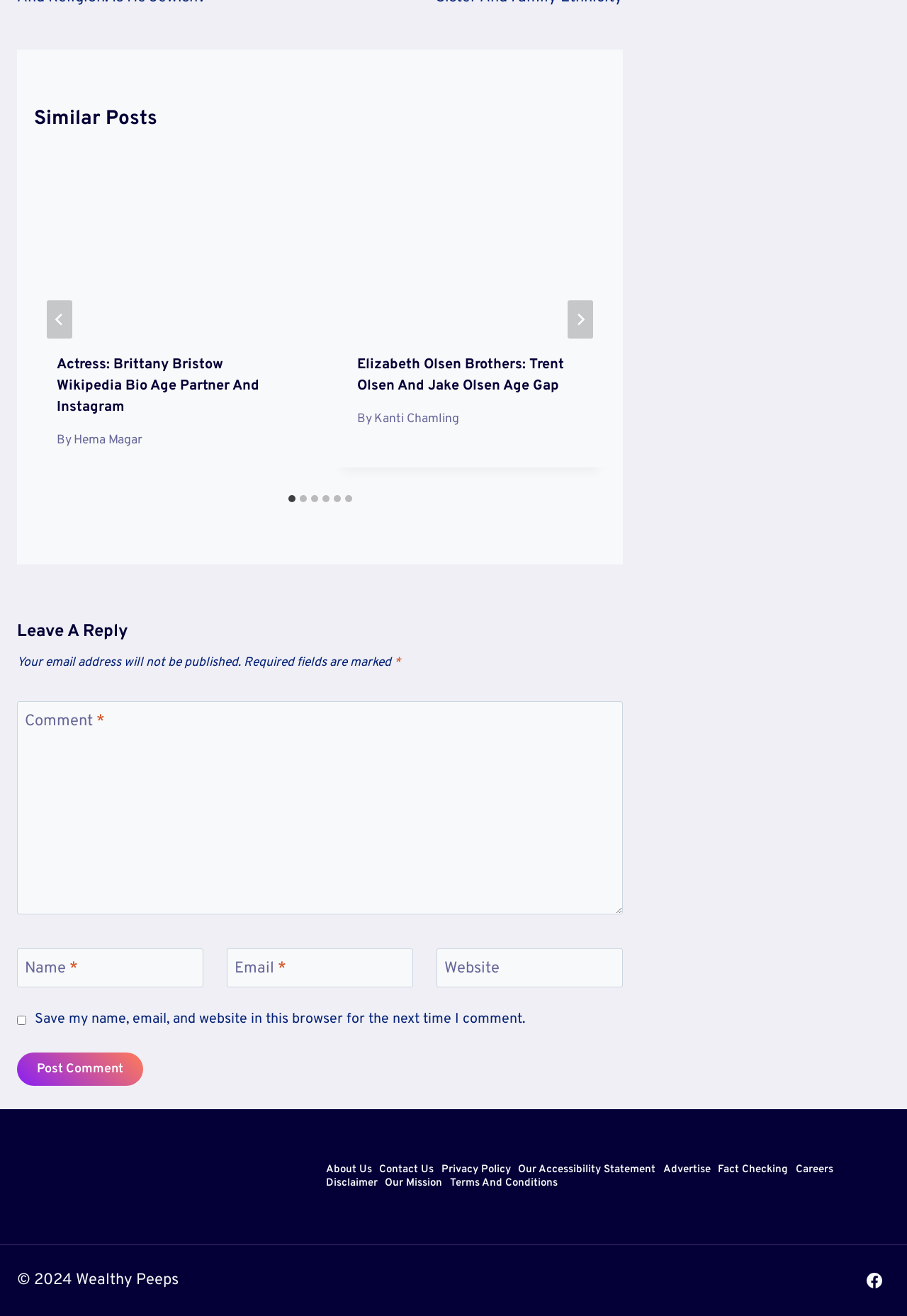How many slides are there in the post section?
Please answer the question with a single word or phrase, referencing the image.

6